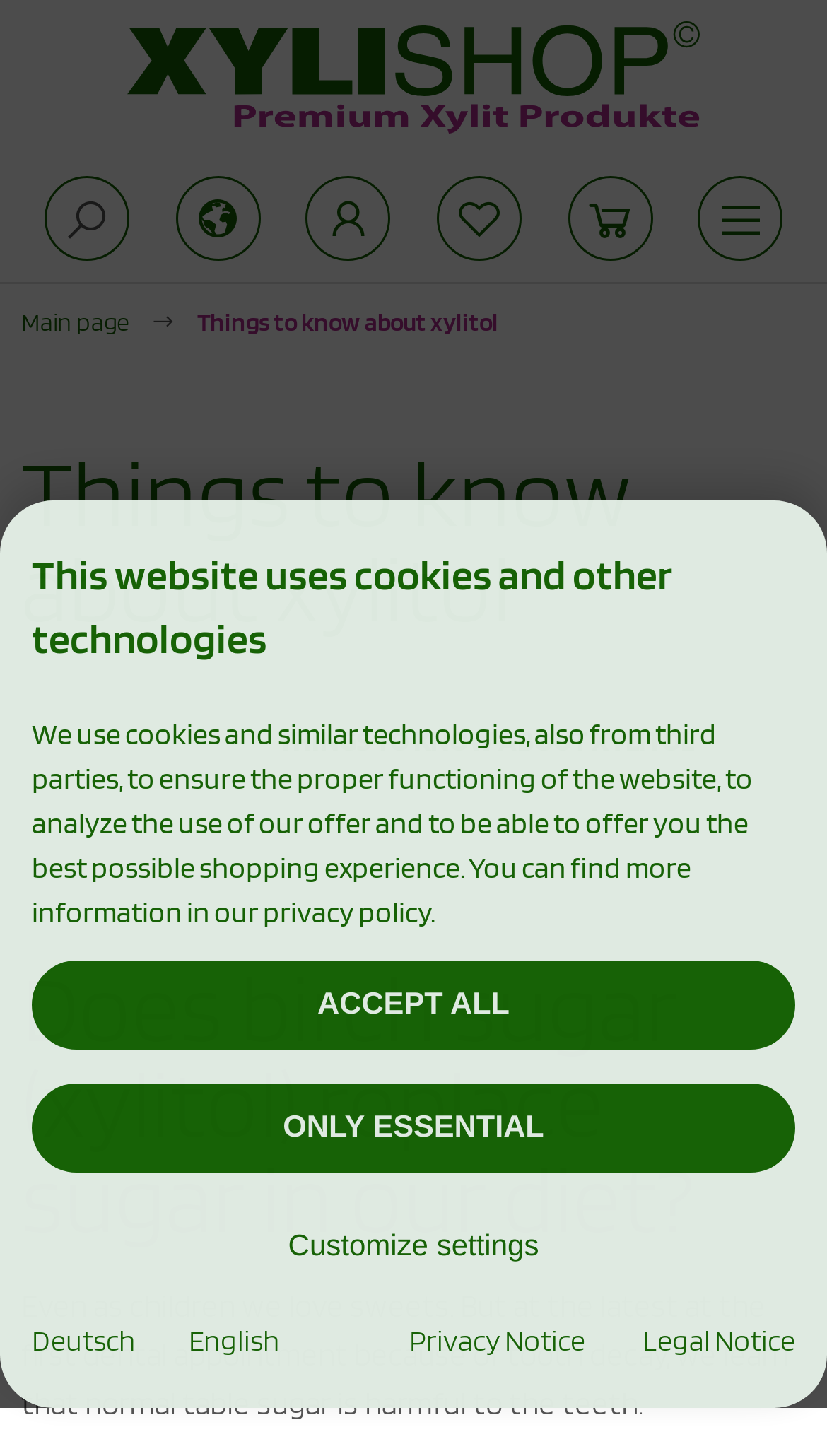Answer the following inquiry with a single word or phrase:
What is the text of the first link on the webpage?

Xylishop - Premium Xylit Produkte